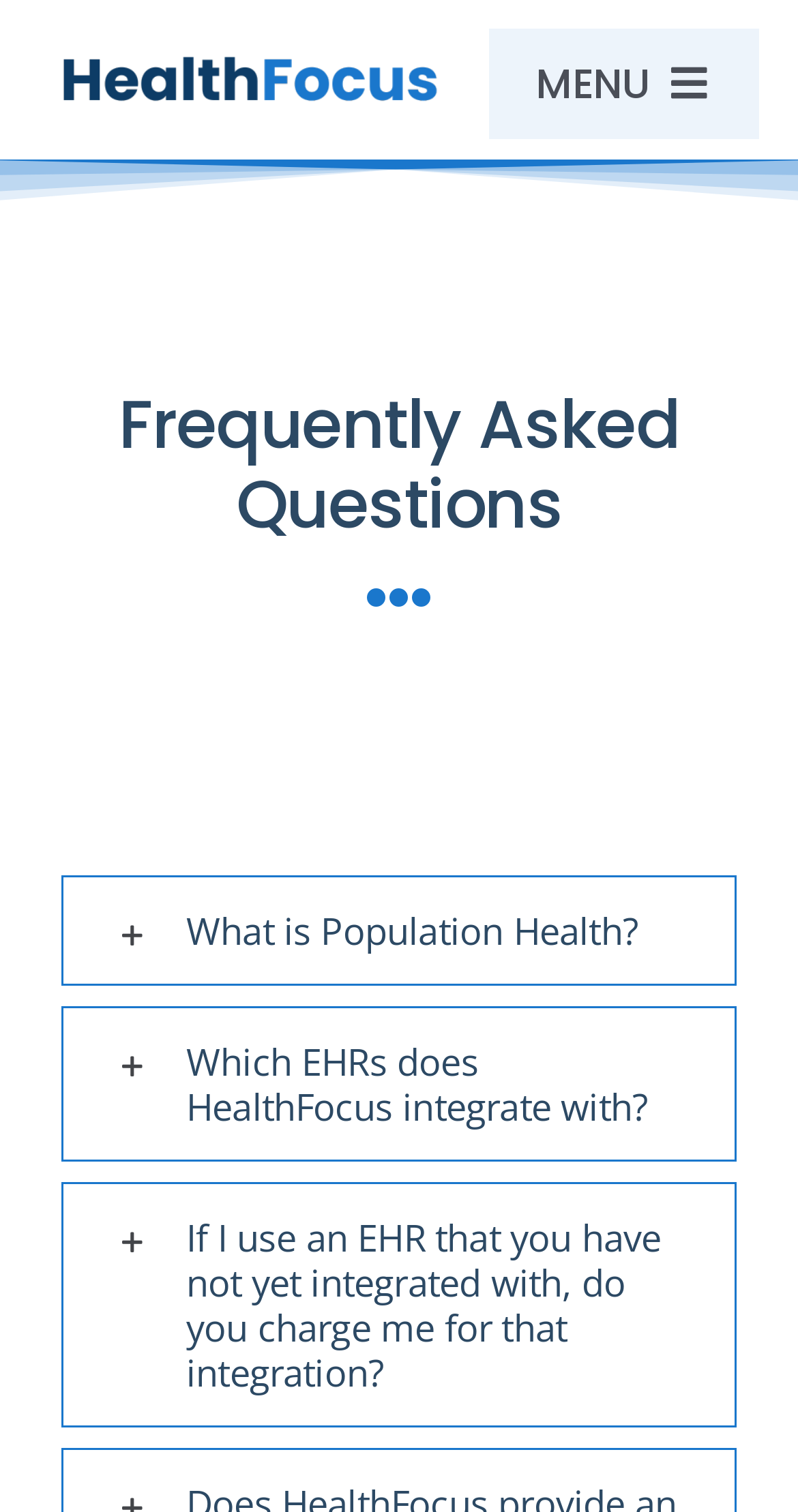Locate the bounding box coordinates of the element's region that should be clicked to carry out the following instruction: "Read about What is Population Health?". The coordinates need to be four float numbers between 0 and 1, i.e., [left, top, right, bottom].

[0.079, 0.581, 0.921, 0.651]